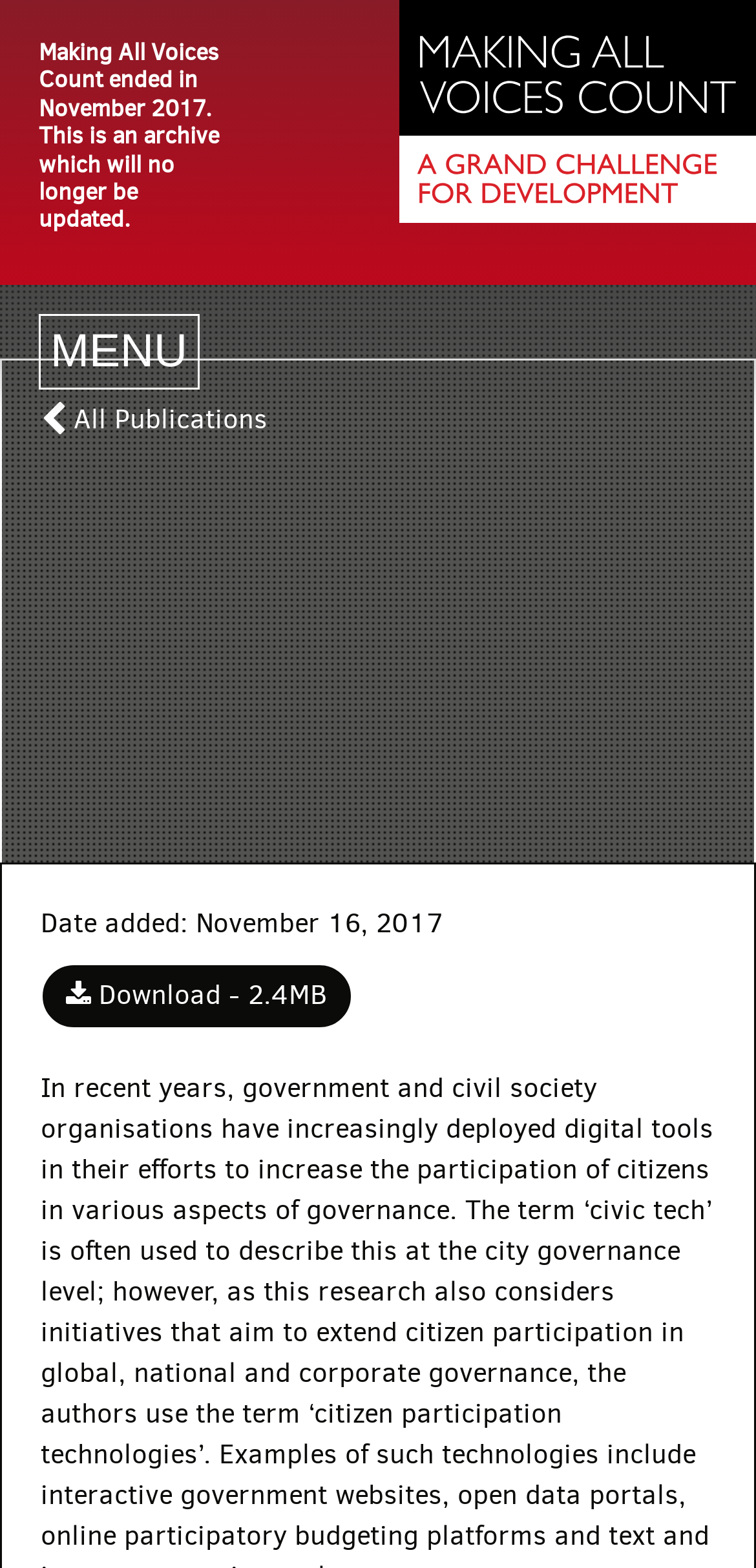What is the file size of the downloadable file?
Look at the image and respond with a one-word or short phrase answer.

2.4MB